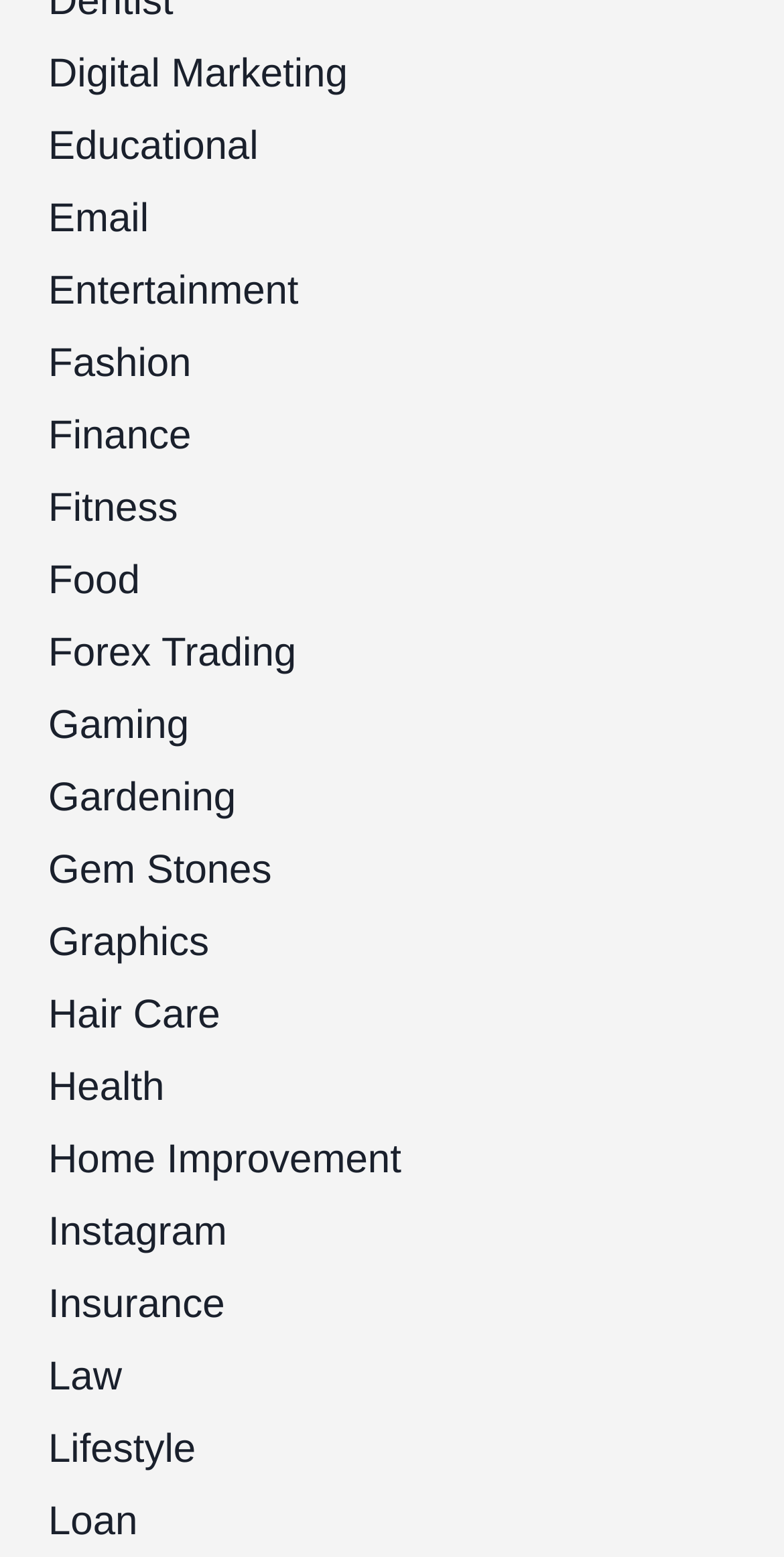How many categories are available?
Please answer the question as detailed as possible based on the image.

I counted the number of links on the webpage, and there are 26 categories available, ranging from Digital Marketing to Loan.